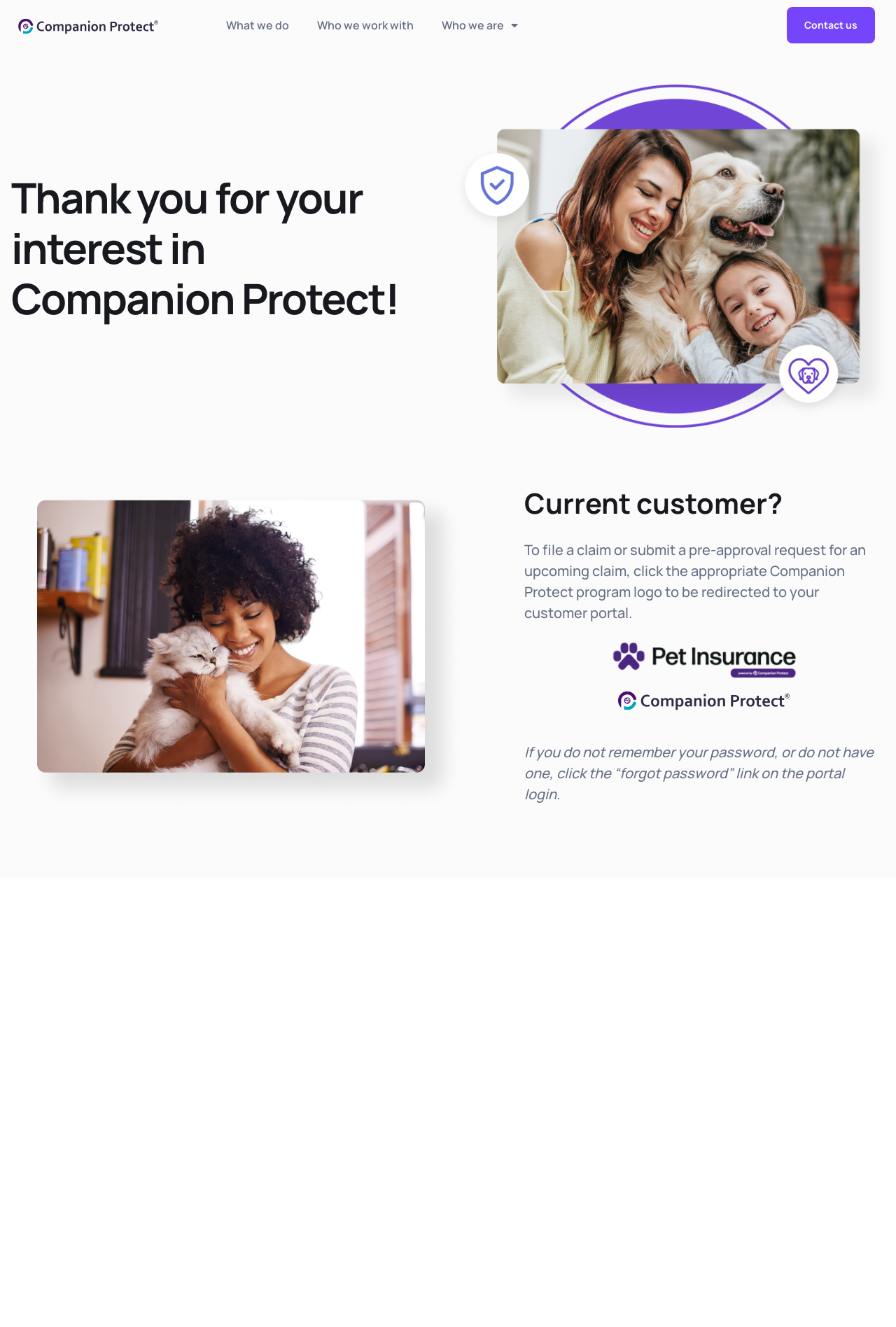Using the image as a reference, answer the following question in as much detail as possible:
What is the purpose of the Companion Protect program?

The purpose of the Companion Protect program is obtained from the StaticText element which states 'To file a claim or submit a pre-approval request for an upcoming claim, click the appropriate Companion Protect program logo to be redirected to your customer portal'.